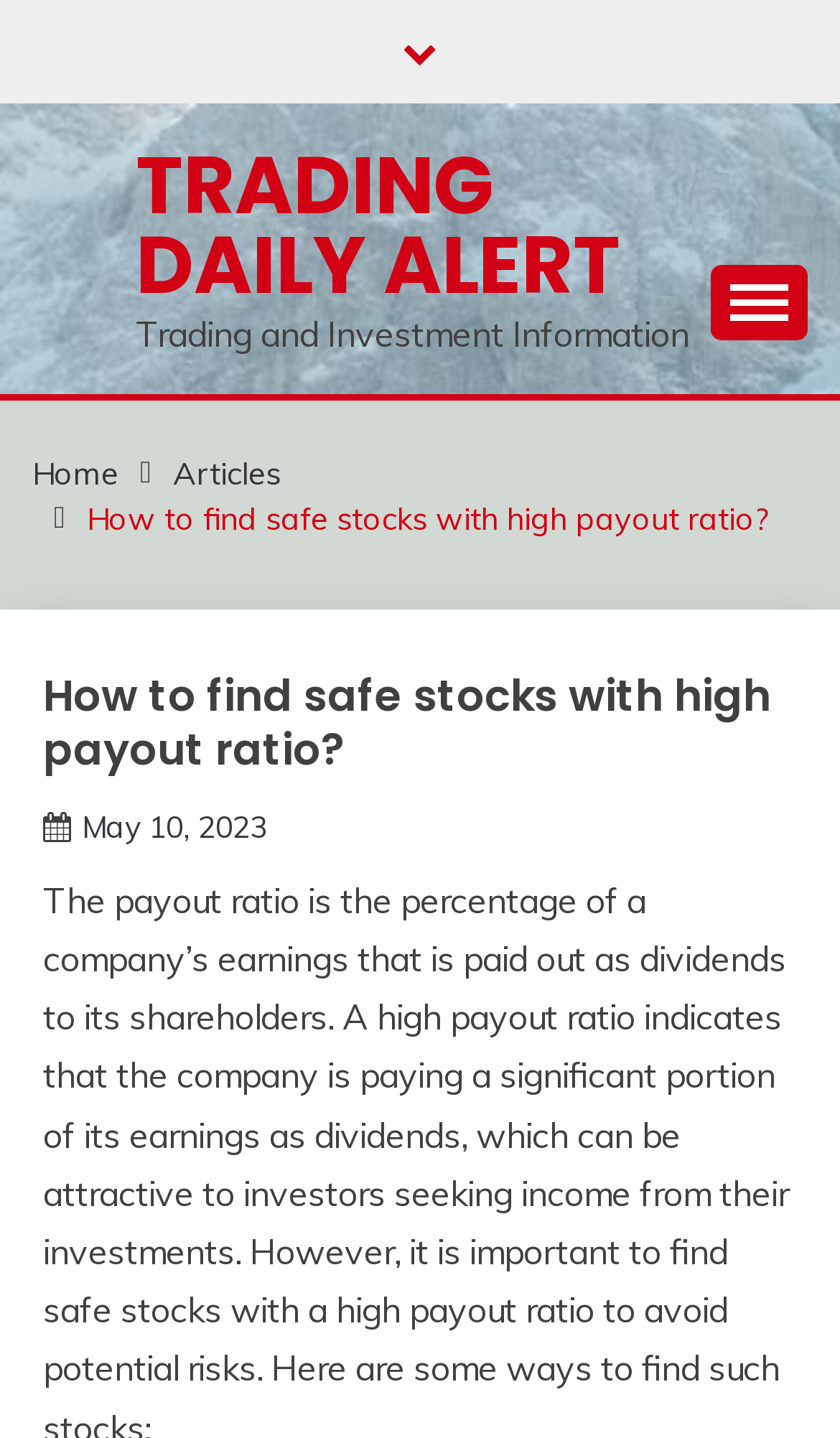Please find and report the bounding box coordinates of the element to click in order to perform the following action: "Click on the 'TRADING DAILY ALERT' link". The coordinates should be expressed as four float numbers between 0 and 1, in the format [left, top, right, bottom].

[0.162, 0.09, 0.738, 0.223]